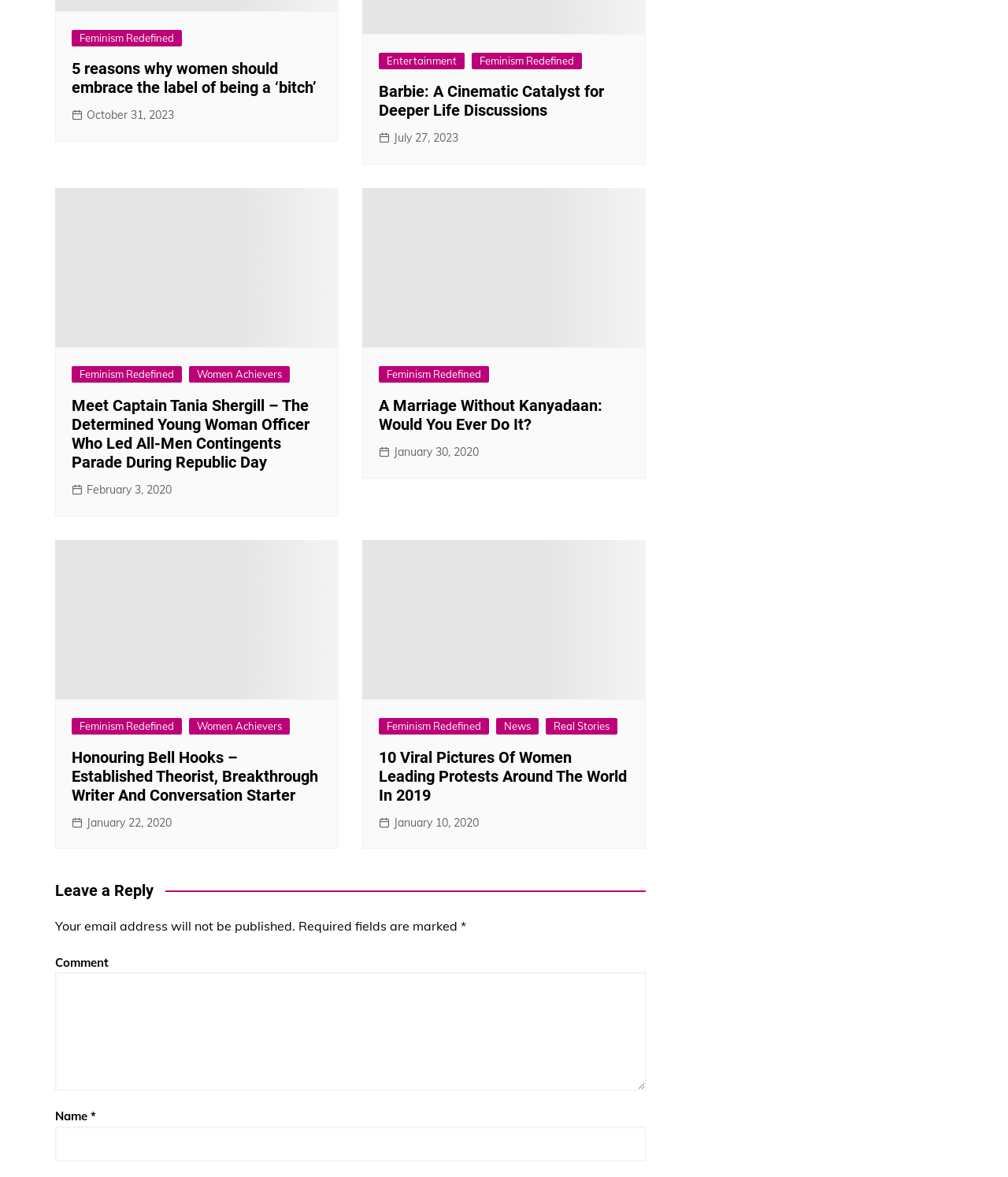Determine the bounding box coordinates of the clickable element to complete this instruction: "Read the article 'Barbie: A Cinematic Catalyst for Deeper Life Discussions'". Provide the coordinates in the format of four float numbers between 0 and 1, [left, top, right, bottom].

[0.376, 0.07, 0.624, 0.102]